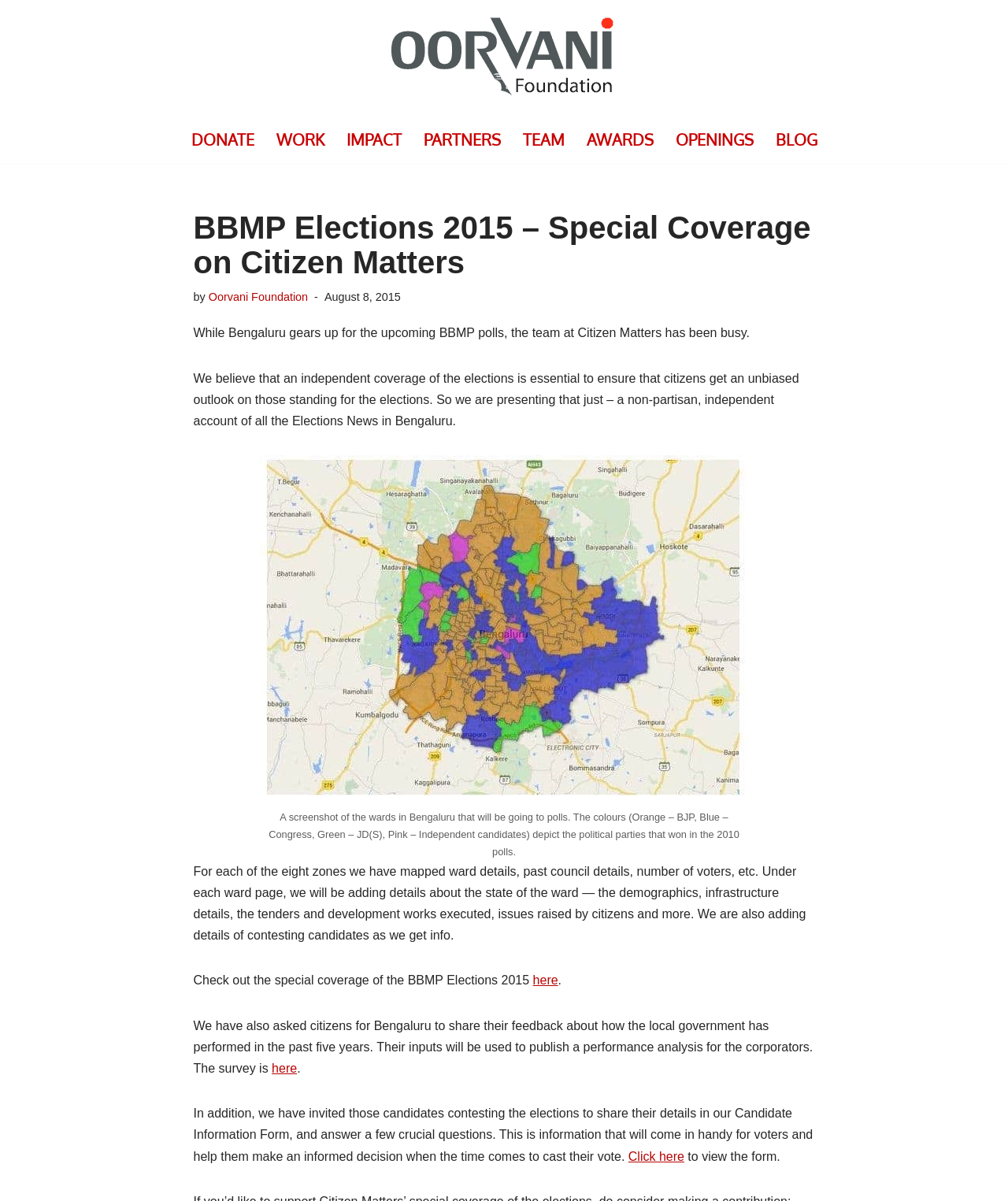Provide an in-depth caption for the webpage.

The webpage is about the BBMP Elections 2015, with a special coverage on Citizen Matters by Oorvani Foundation. At the top, there is a link to "Skip to content" and the Oorvani Foundation logo, which is an image. Below the logo, there is a navigation menu with links to "DONATE", "WORK", "IMPACT", "PARTNERS", "TEAM", "AWARDS", "OPENINGS", and "BLOG".

The main content of the webpage is divided into sections. The first section has a heading "BBMP Elections 2015 – Special Coverage on Citizen Matters" and a subheading "by Oorvani Foundation" with a timestamp "August 8, 2015". Below this, there is a paragraph of text explaining the importance of independent coverage of the elections.

The next section has a figure with an image of a screenshot of the wards in Bengaluru that will be going to polls, with a caption explaining the colors used to depict the political parties that won in the 2010 polls. Below this, there is a paragraph of text explaining the details that will be provided for each of the eight zones, including ward details, past council details, number of voters, and more.

The webpage also has a section that invites citizens to share their feedback about how the local government has performed in the past five years, with a link to a survey. Additionally, there is a section that invites candidates contesting the elections to share their details and answer crucial questions, with a link to a candidate information form.

Overall, the webpage provides a comprehensive coverage of the BBMP Elections 2015, with detailed information about the wards, candidates, and citizen feedback.